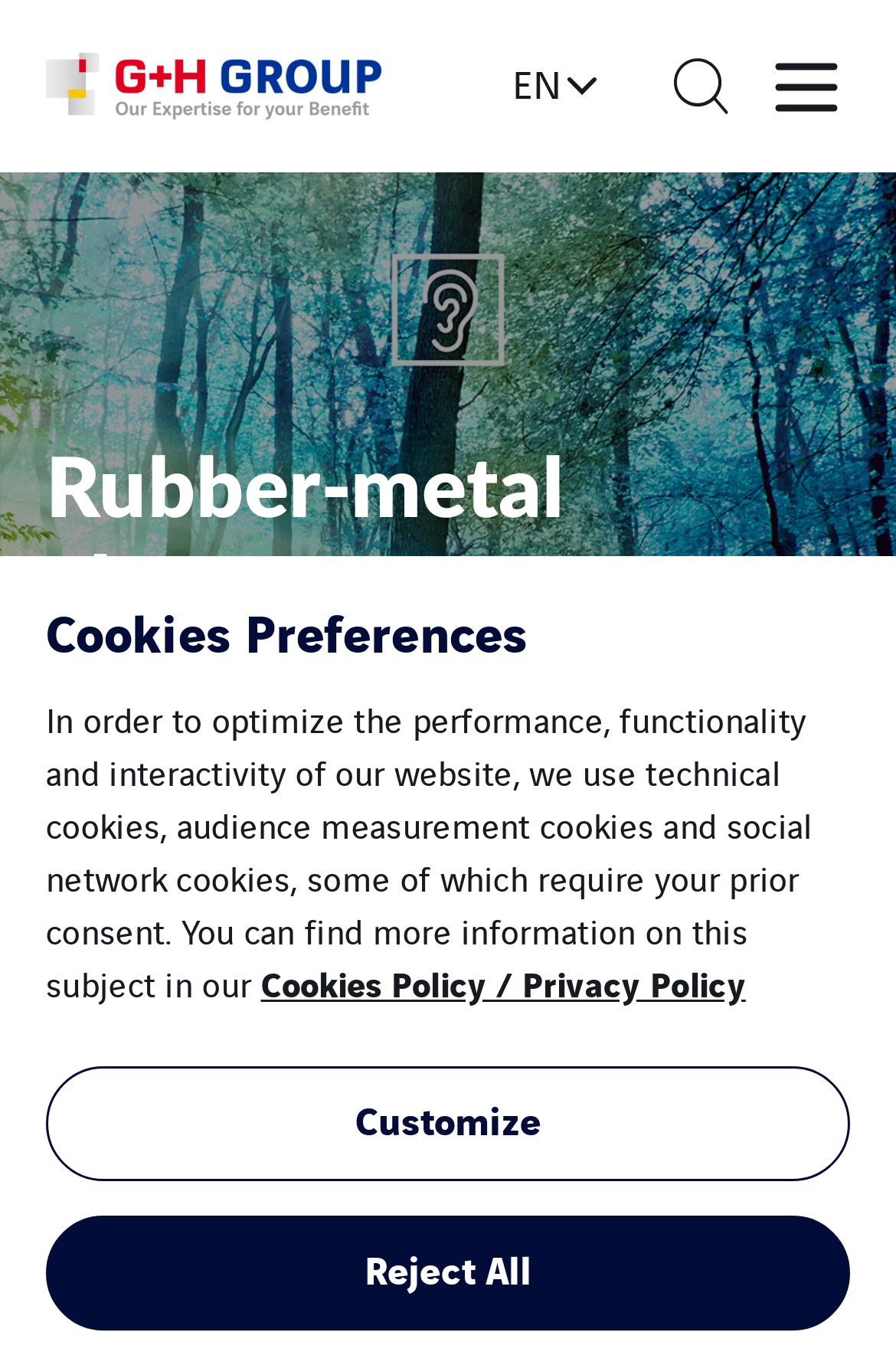What is the language of the webpage?
Using the image as a reference, give a one-word or short phrase answer.

English